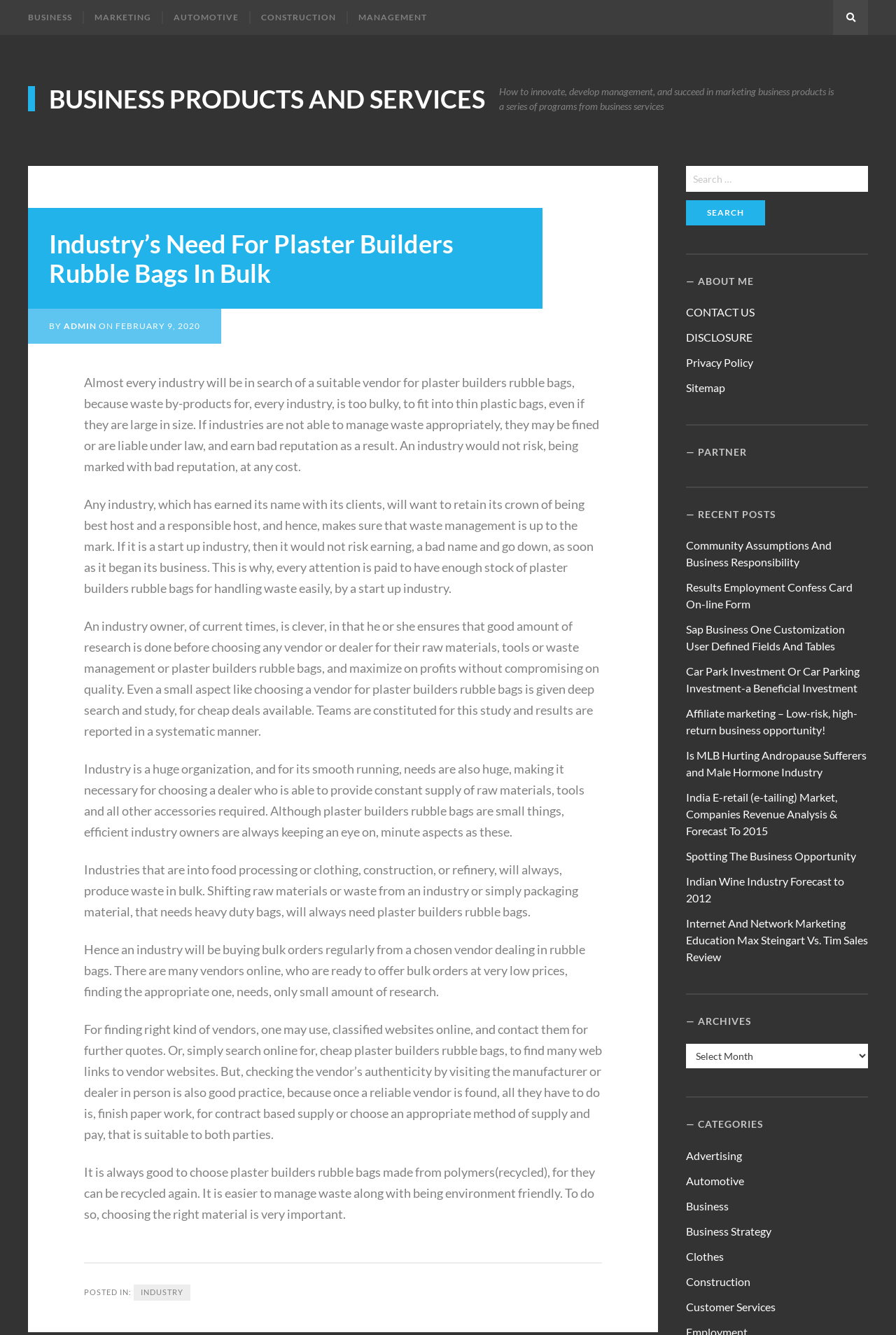Why is waste management important for industries?
Give a comprehensive and detailed explanation for the question.

According to the article, waste management is important for industries because if they are not able to manage waste appropriately, they may be fined or liable under law, and earn a bad reputation as a result.